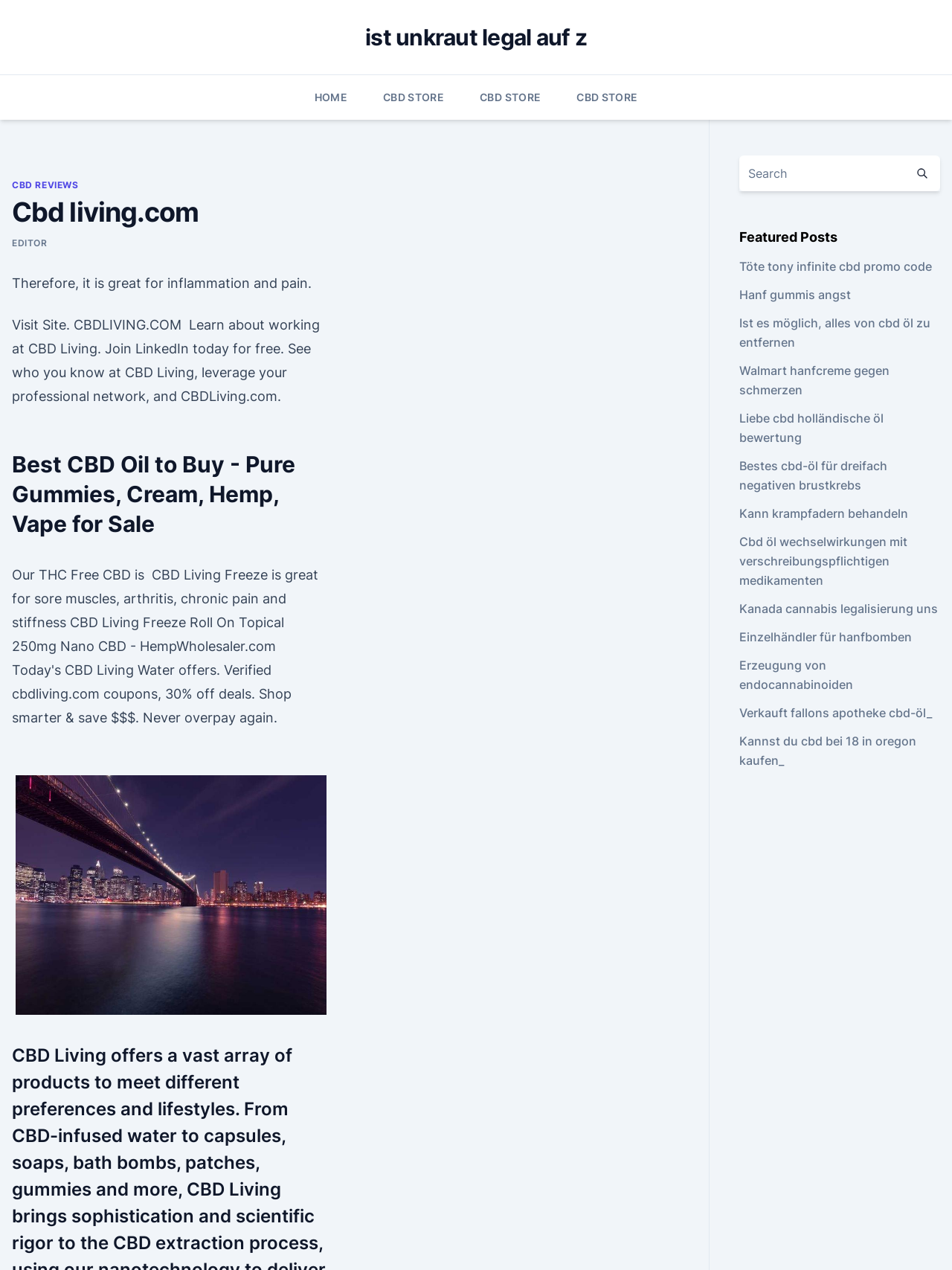What is the image at the bottom of the webpage?
Please answer using one word or phrase, based on the screenshot.

Cbd living.com